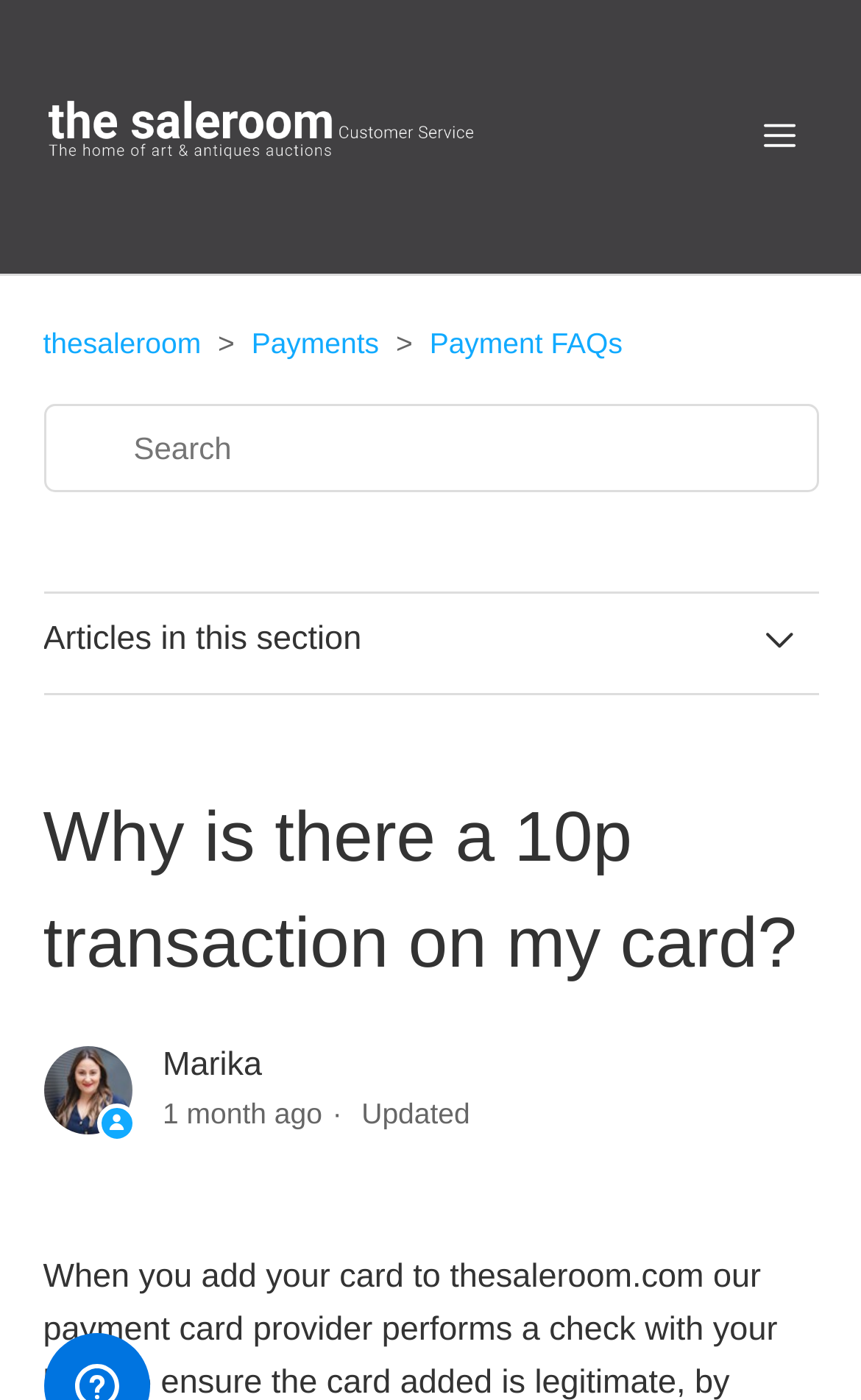Please identify the bounding box coordinates of the clickable element to fulfill the following instruction: "Go to Payment FAQs". The coordinates should be four float numbers between 0 and 1, i.e., [left, top, right, bottom].

[0.45, 0.233, 0.723, 0.257]